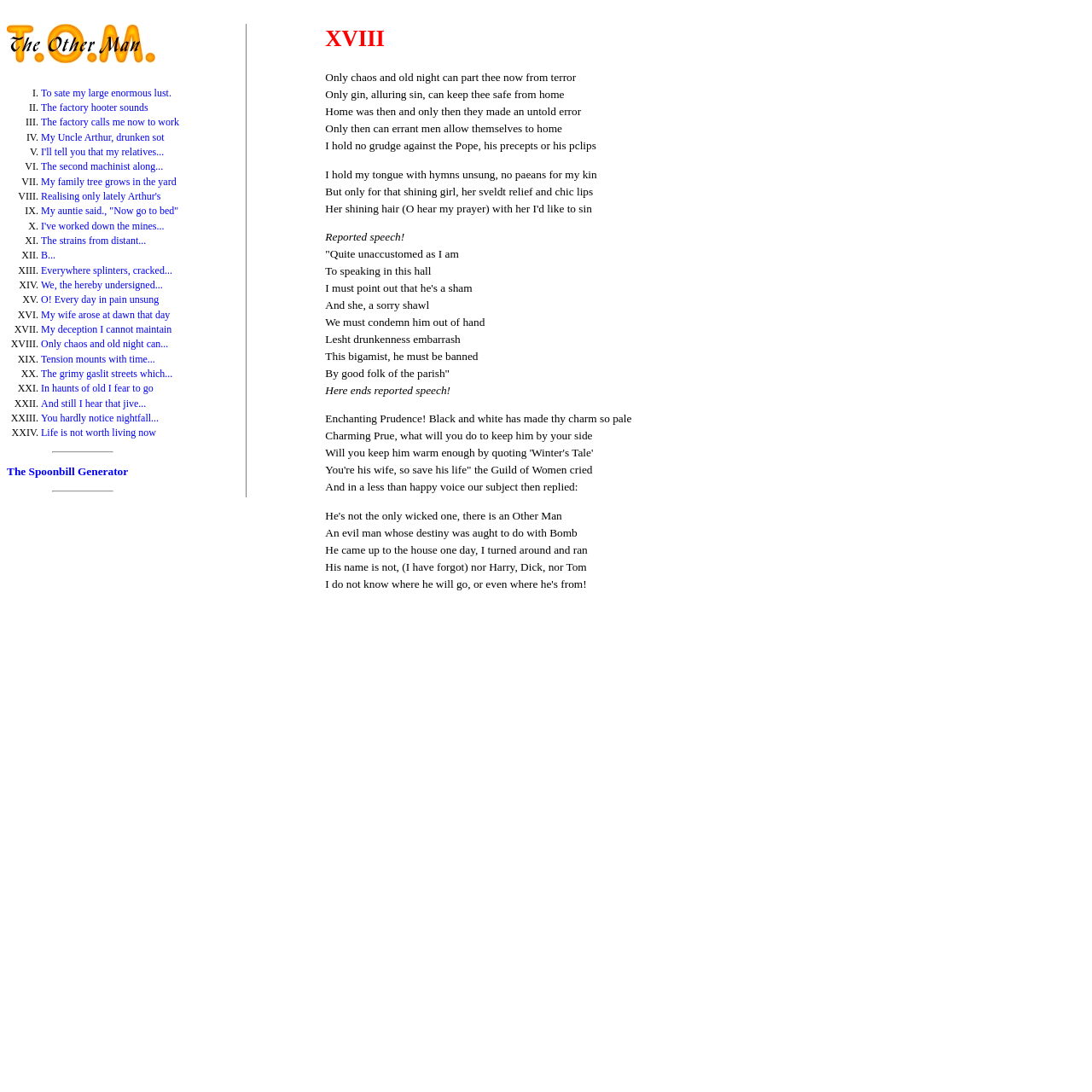Please answer the following question using a single word or phrase: 
What is the first item in the list?

I.